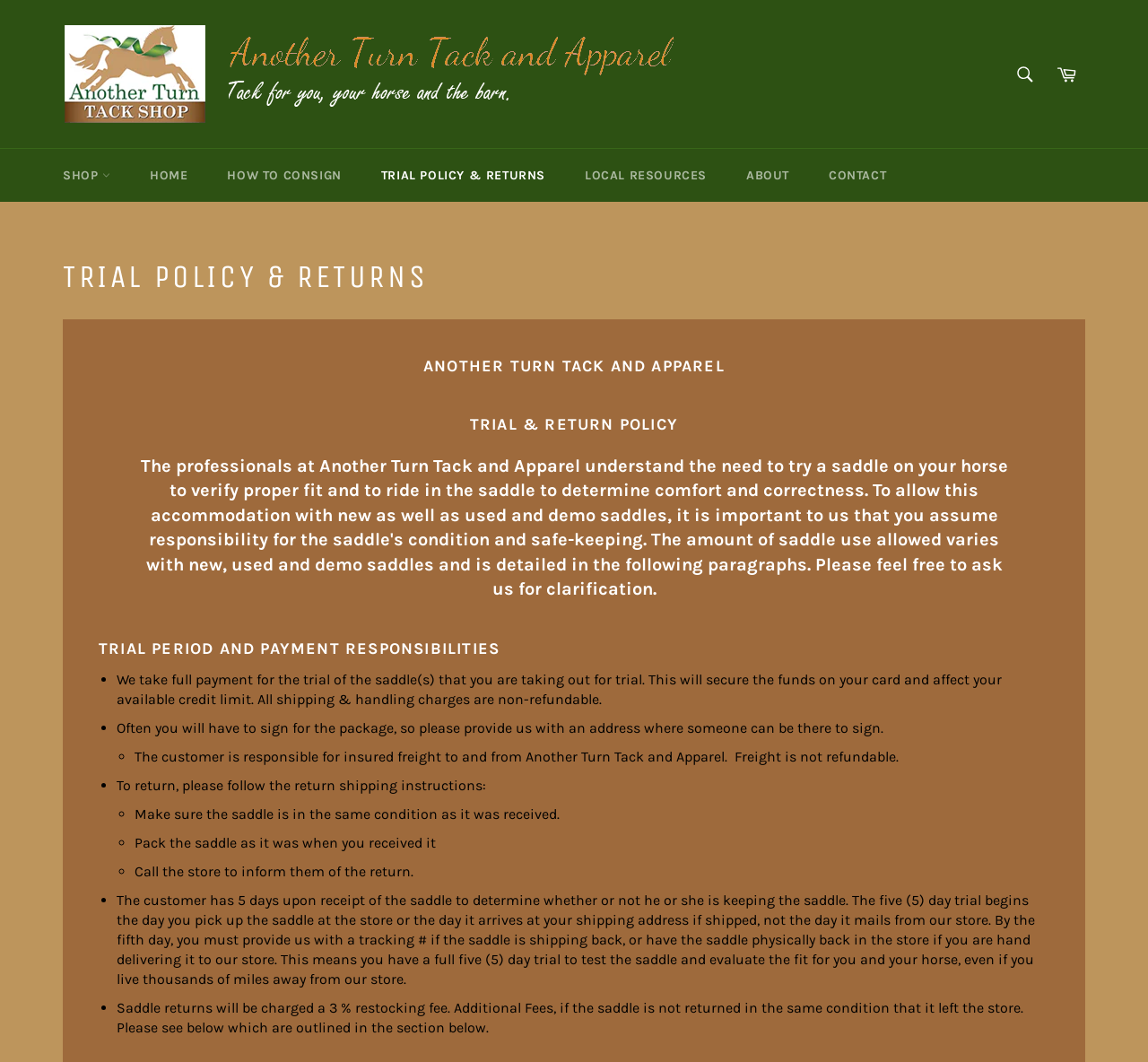Point out the bounding box coordinates of the section to click in order to follow this instruction: "Contact Another Turn Tack and Apparel".

[0.706, 0.14, 0.788, 0.19]